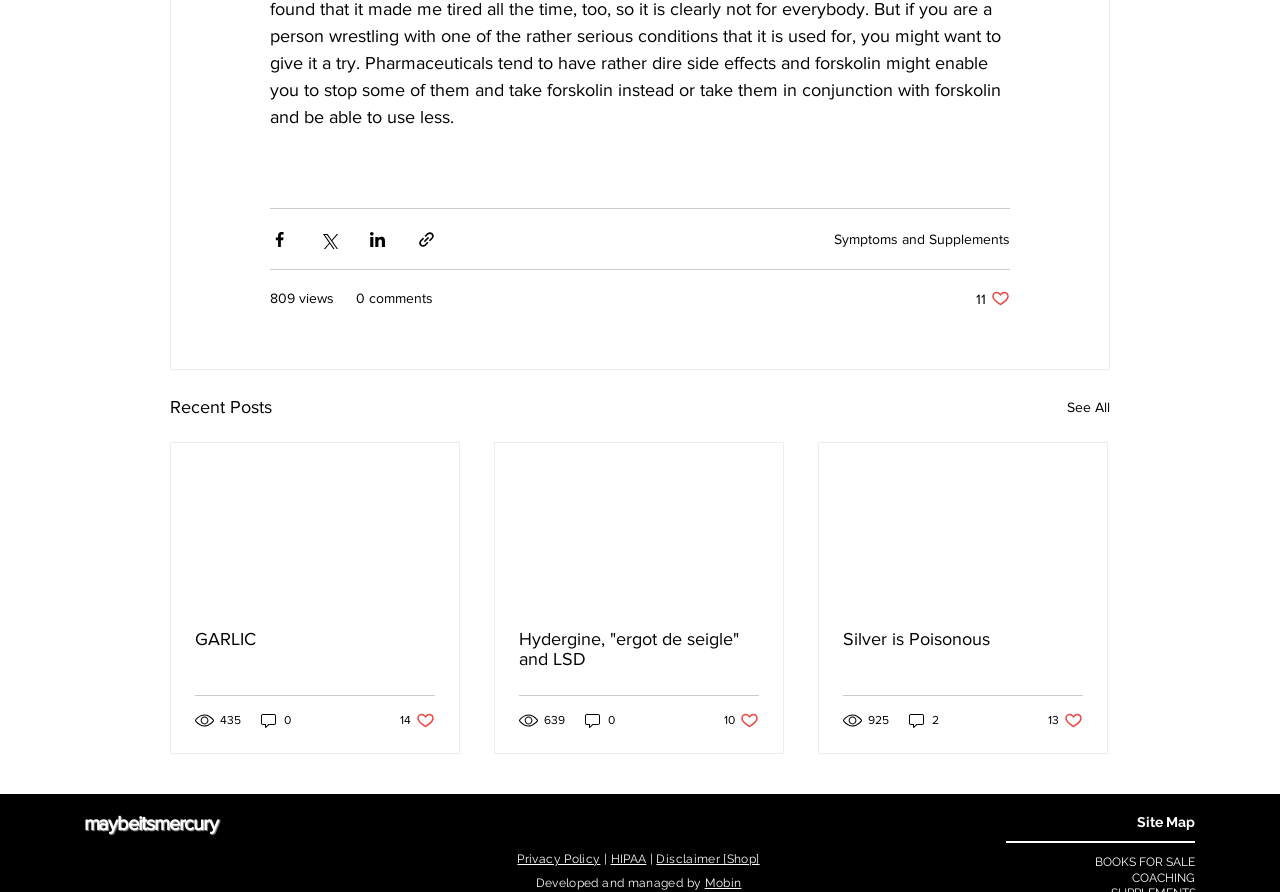Provide the bounding box coordinates of the section that needs to be clicked to accomplish the following instruction: "View post details."

[0.134, 0.497, 0.359, 0.678]